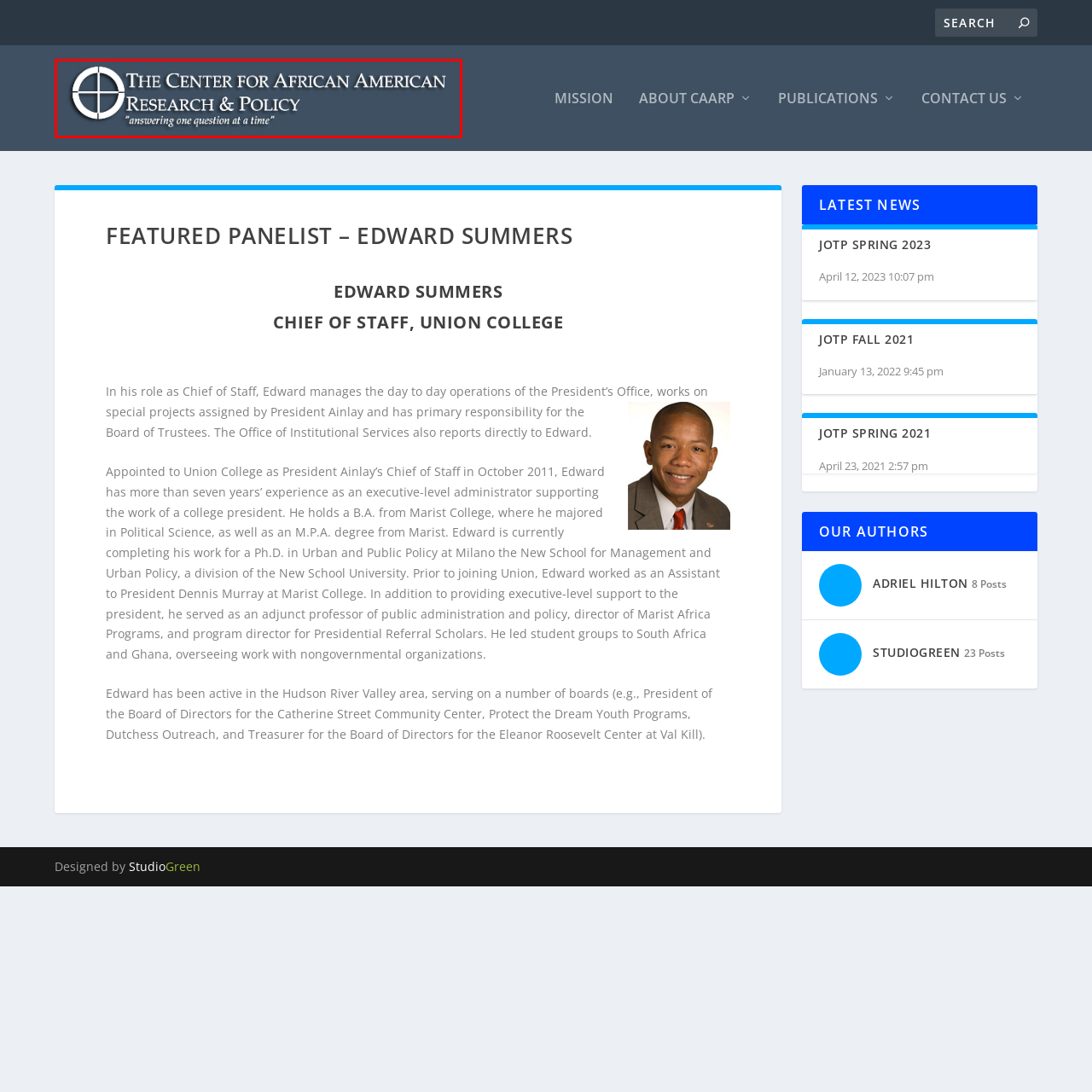Provide an elaborate description of the visual elements present in the image enclosed by the red boundary.

The image represents the logo of "The Center for African American Research & Policy," which is prominently displayed at the top of the webpage. It features a circular emblem alongside the text, emphasizing the center's mission and goals. The tagline "answering one question at a time" reflects the center's commitment to addressing issues relevant to African American communities through research and policy analysis. The logo's color scheme and design convey a sense of professionalism and dedication, establishing the center as a reliable source for information and advocacy.